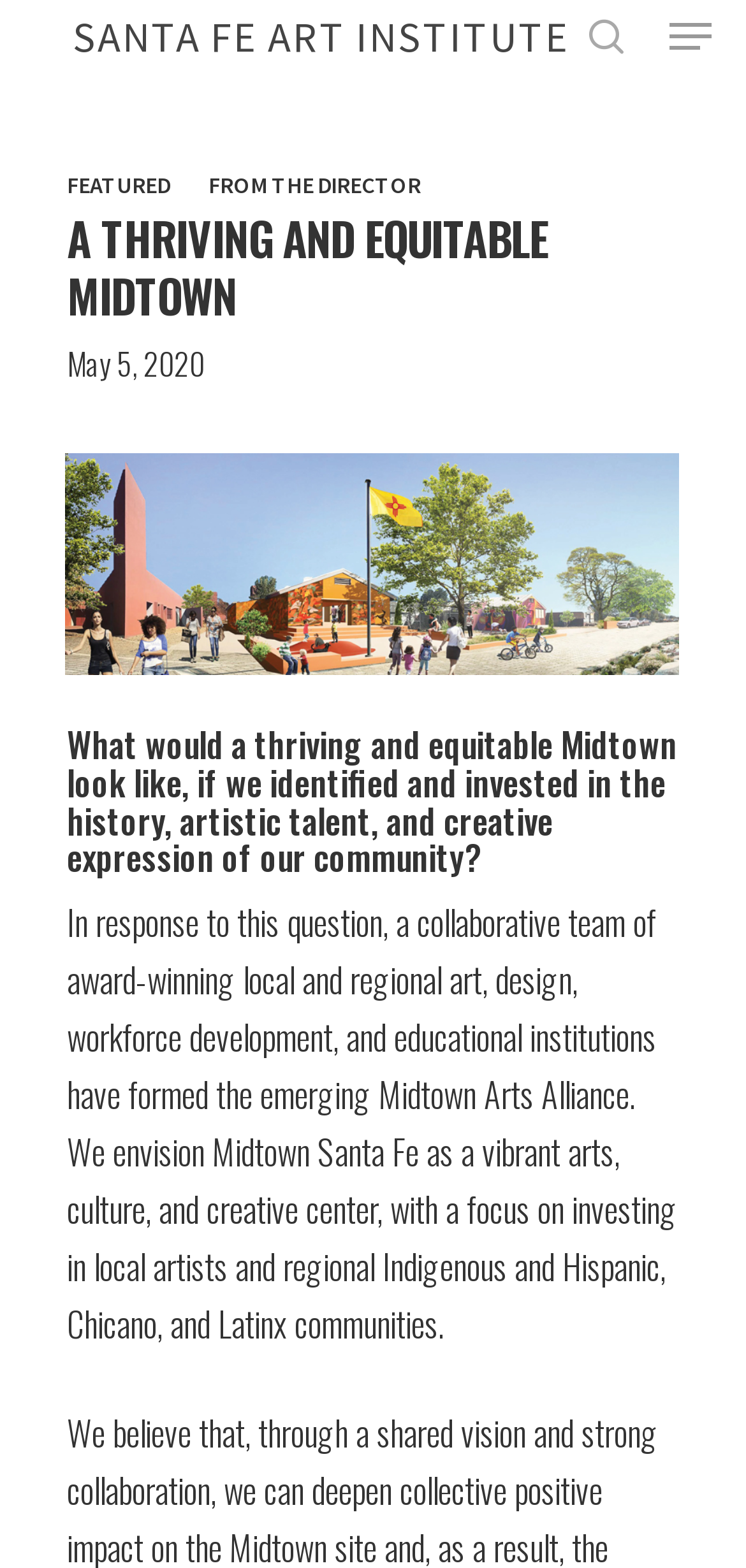What is the search button located?
Based on the visual details in the image, please answer the question thoroughly.

By analyzing the bounding box coordinates, I found that the search button has a y1 value of 0.08, which indicates it is located at the top of the page. Additionally, its x1 value of 0.09 and x2 value of 0.91 suggest it is positioned near the right side of the page.